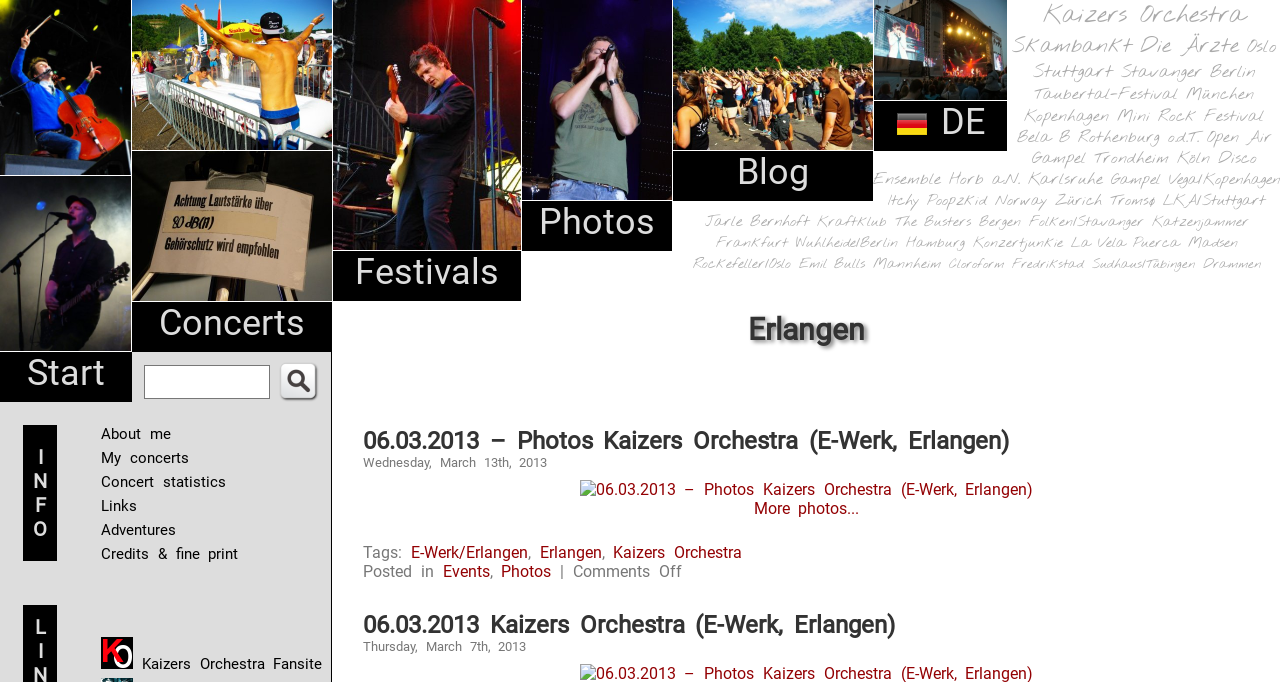Identify and provide the bounding box coordinates of the UI element described: "Credits & fine print". The coordinates should be formatted as [left, top, right, bottom], with each number being a float between 0 and 1.

[0.079, 0.798, 0.186, 0.825]